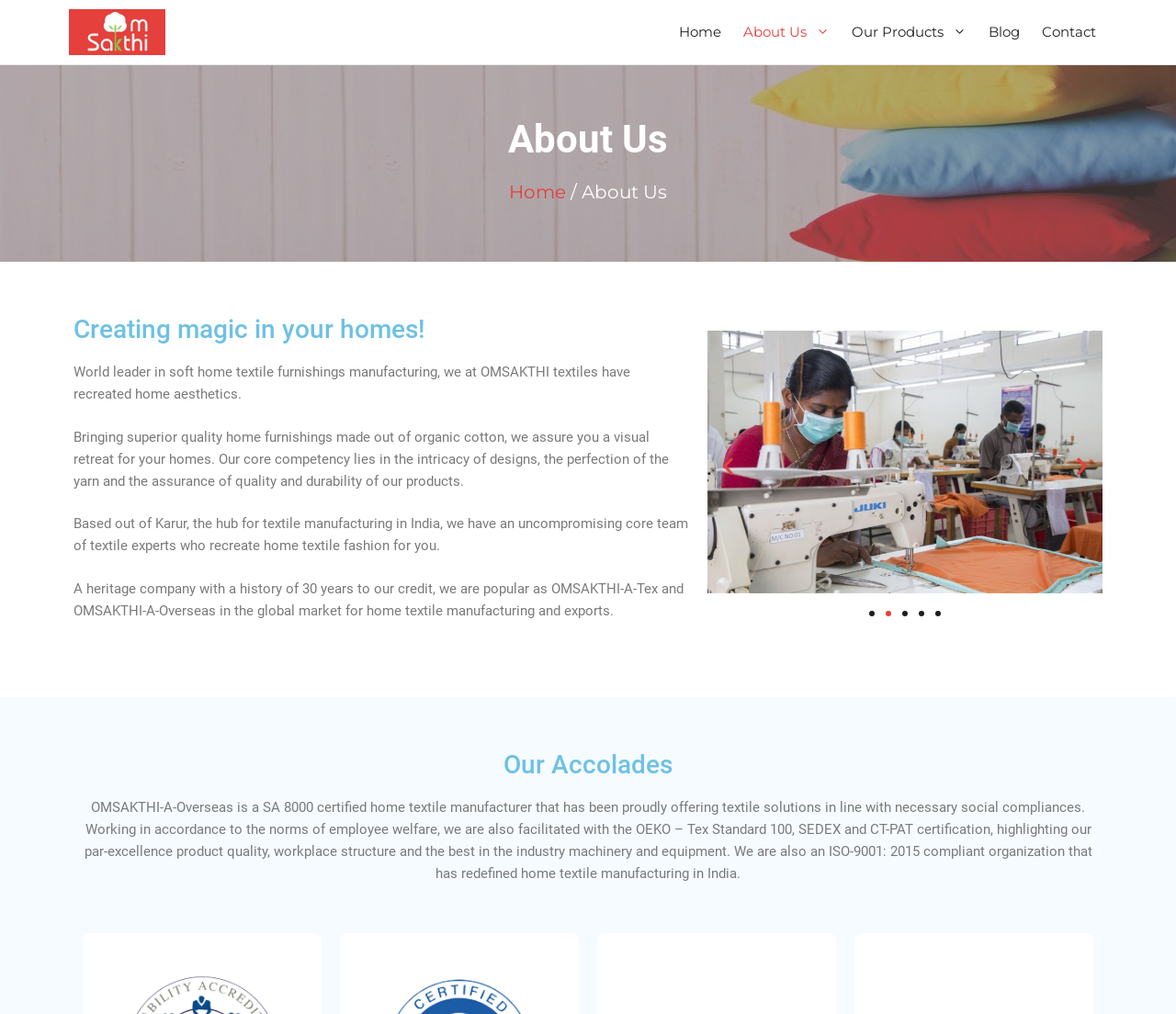Give a one-word or one-phrase response to the question: 
How many years of history does the company have?

30 years